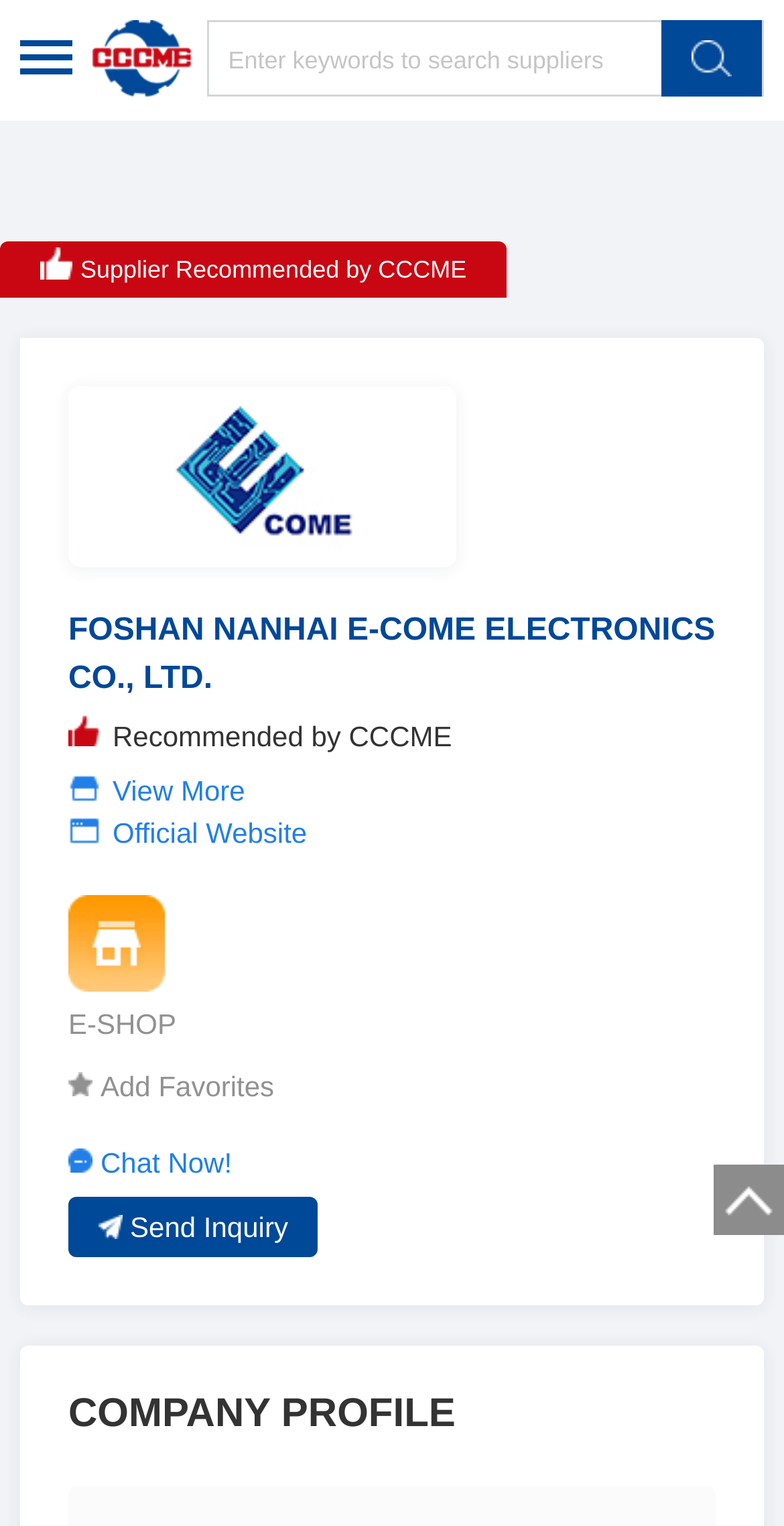What is the purpose of the textbox?
Answer the question in as much detail as possible.

The textbox has a placeholder text 'Enter keywords to search suppliers', which suggests that its purpose is to allow users to search for suppliers by entering keywords.